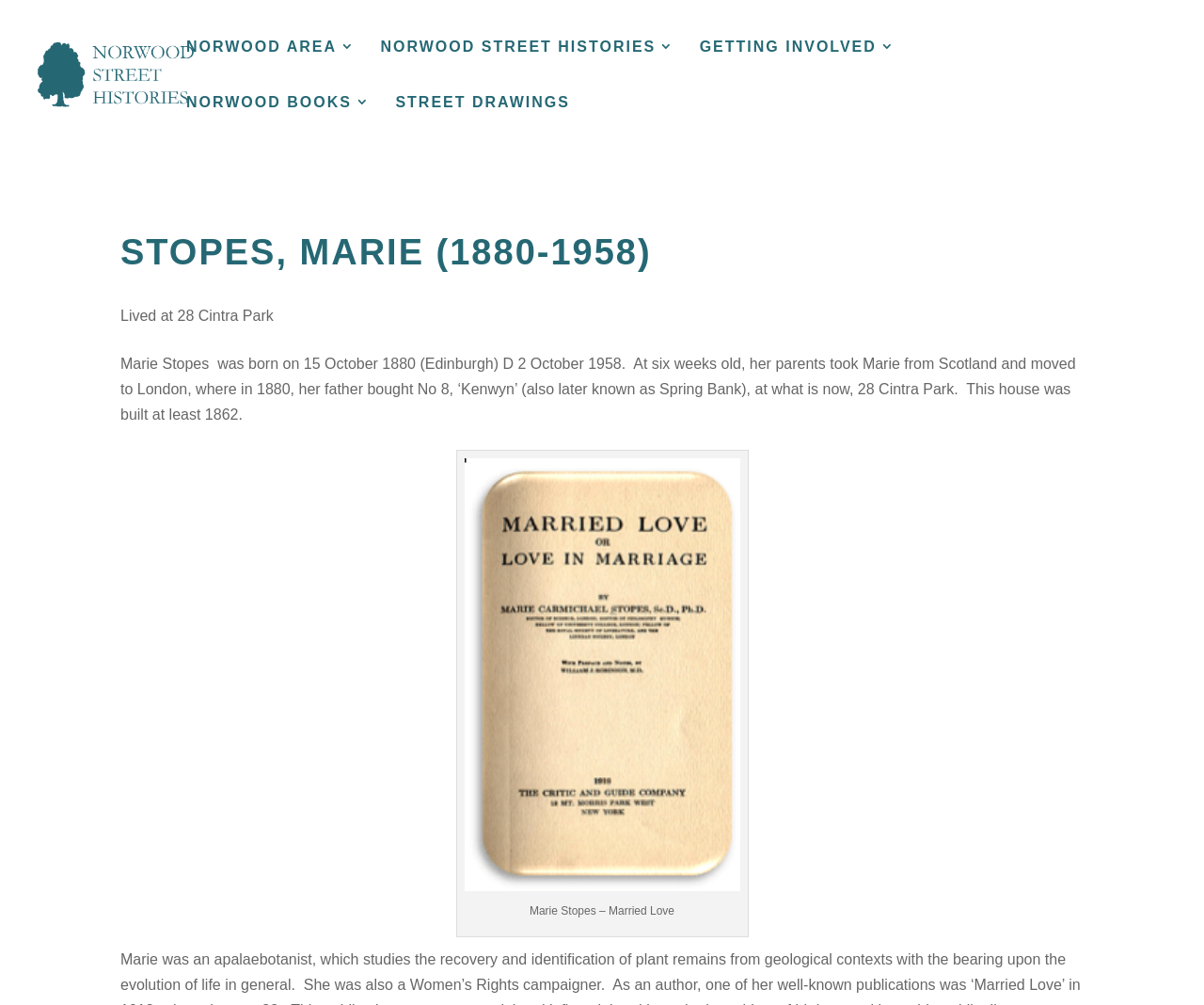Provide the bounding box coordinates of the UI element that matches the description: "alt="Norwood Street Histories"".

[0.027, 0.065, 0.135, 0.081]